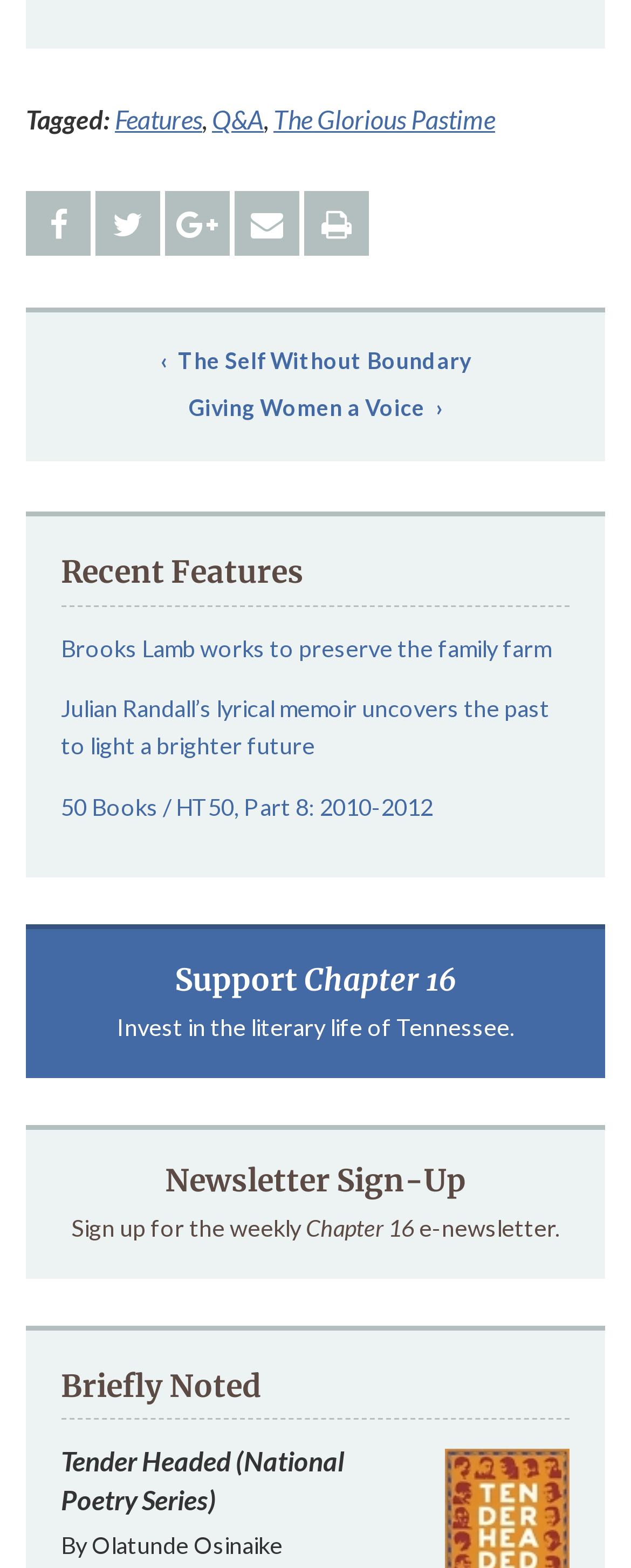What is the title of the book in the 'Briefly Noted' section?
Please provide a comprehensive answer based on the details in the screenshot.

I looked at the 'Briefly Noted' section and found the heading 'Tender Headed (National Poetry Series)'. This is the title of the book.